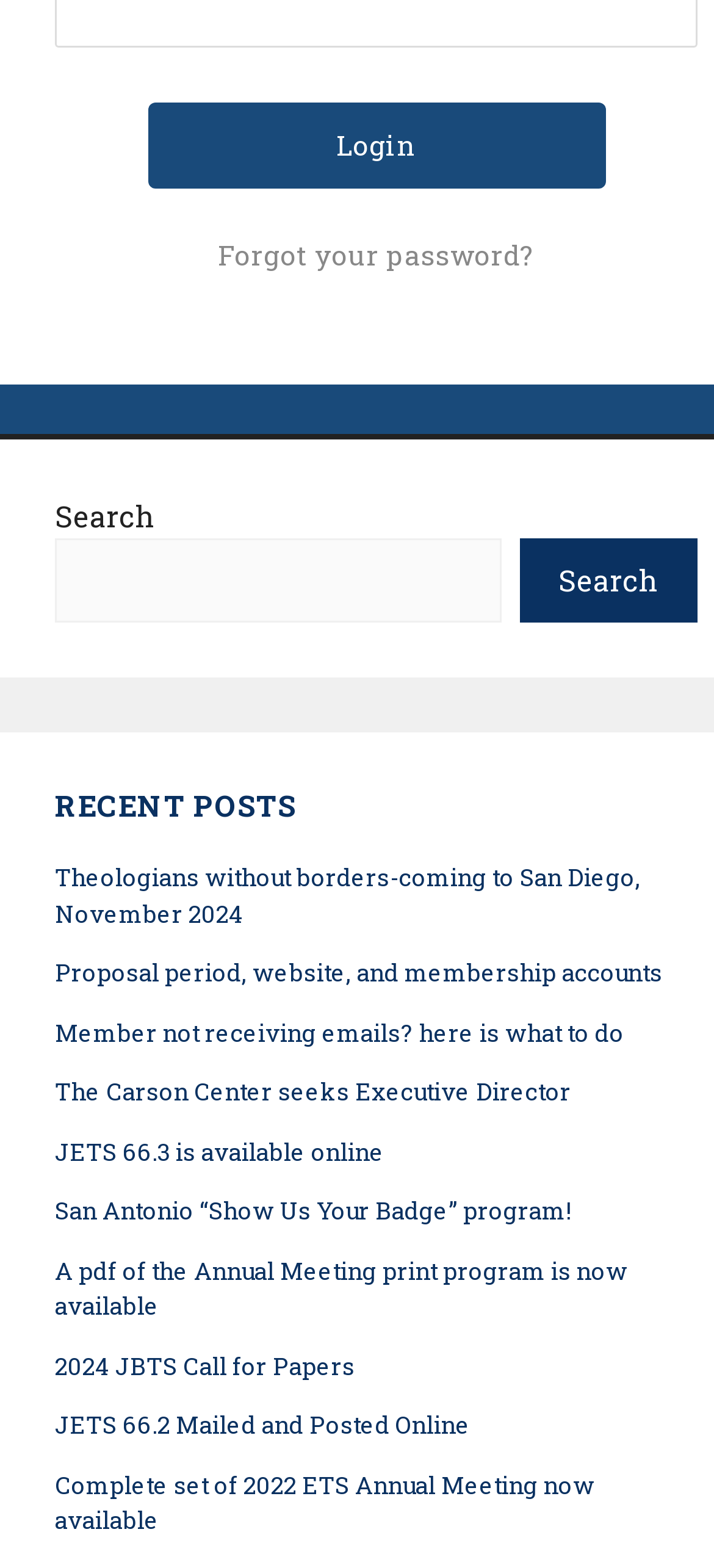Use one word or a short phrase to answer the question provided: 
What are the types of inquiries that can be made on this website?

Annual Meeting, General, Member Services, Subscriber Services